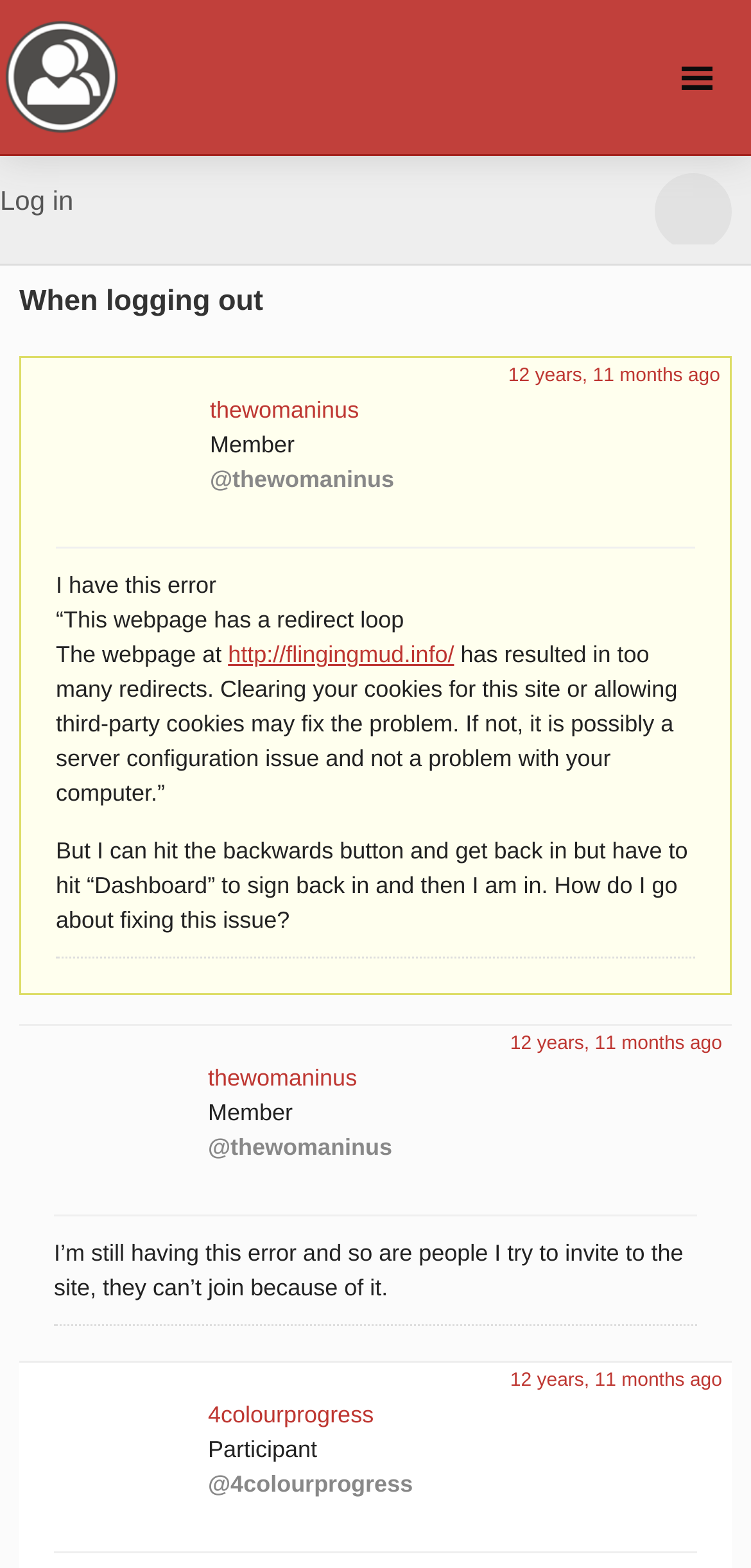Provide a brief response to the question below using one word or phrase:
How many people are involved in the discussion?

At least 2